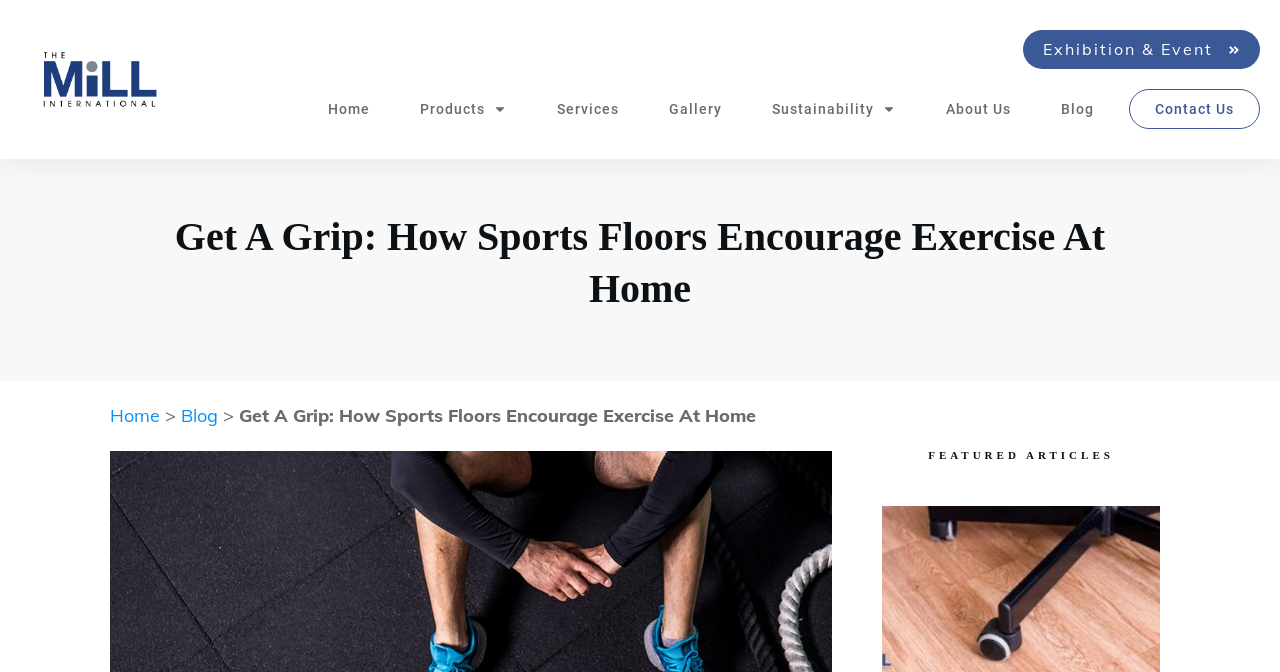Please specify the bounding box coordinates of the element that should be clicked to execute the given instruction: 'go to Exhibition & Event page'. Ensure the coordinates are four float numbers between 0 and 1, expressed as [left, top, right, bottom].

[0.799, 0.045, 0.984, 0.103]